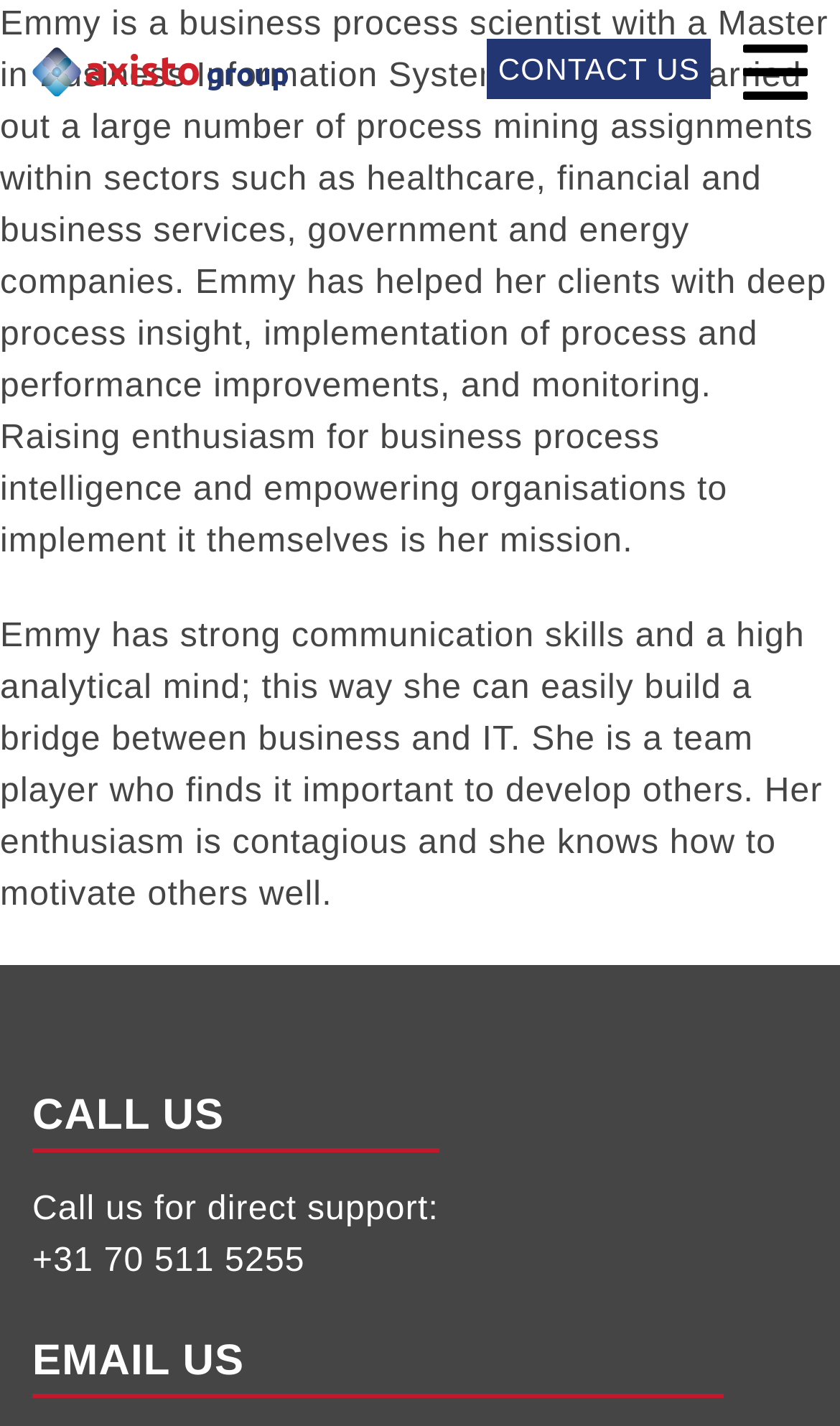Identify the bounding box coordinates for the element you need to click to achieve the following task: "Click on Change Insider". The coordinates must be four float values ranging from 0 to 1, formatted as [left, top, right, bottom].

[0.244, 0.128, 0.606, 0.172]